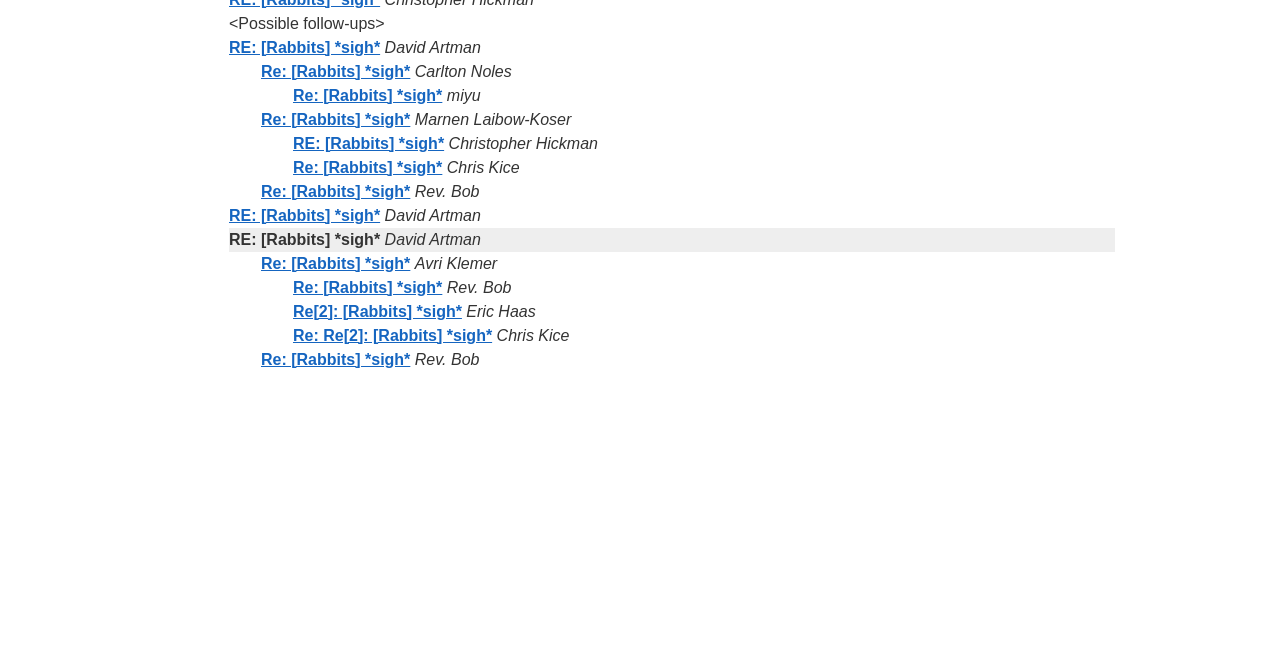Bounding box coordinates are specified in the format (top-left x, top-left y, bottom-right x, bottom-right y). All values are floating point numbers bounded between 0 and 1. Please provide the bounding box coordinate of the region this sentence describes: See more

None